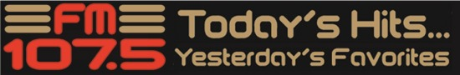Provide an in-depth description of all elements within the image.

The image prominently features the branding for KXO Radio FM 107.5. The design showcases a modern and eye-catching logo, with "FM" and "107.5" highlighted in a bold, stylized font. Below the station name, there is a tagline reading "Today's Hits... Yesterday's Favorites," suggesting a playlist that includes both contemporary chart-toppers and classic tracks. The color scheme, which includes red and gold against a black background, enhances its visual appeal, making it easily recognizable and vibrant. This branding aims to attract listeners looking for a diverse selection of music that spans different eras.